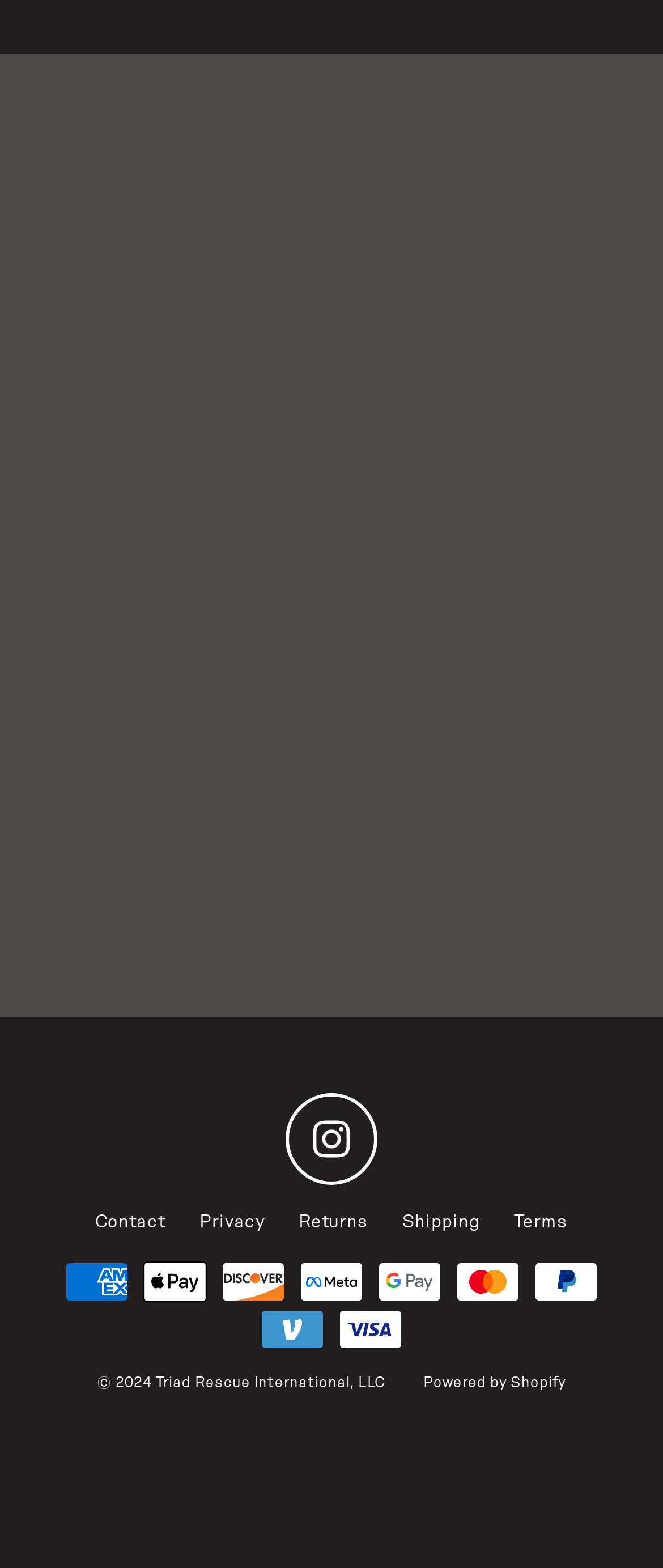What is the platform used to power the website? Refer to the image and provide a one-word or short phrase answer.

Shopify